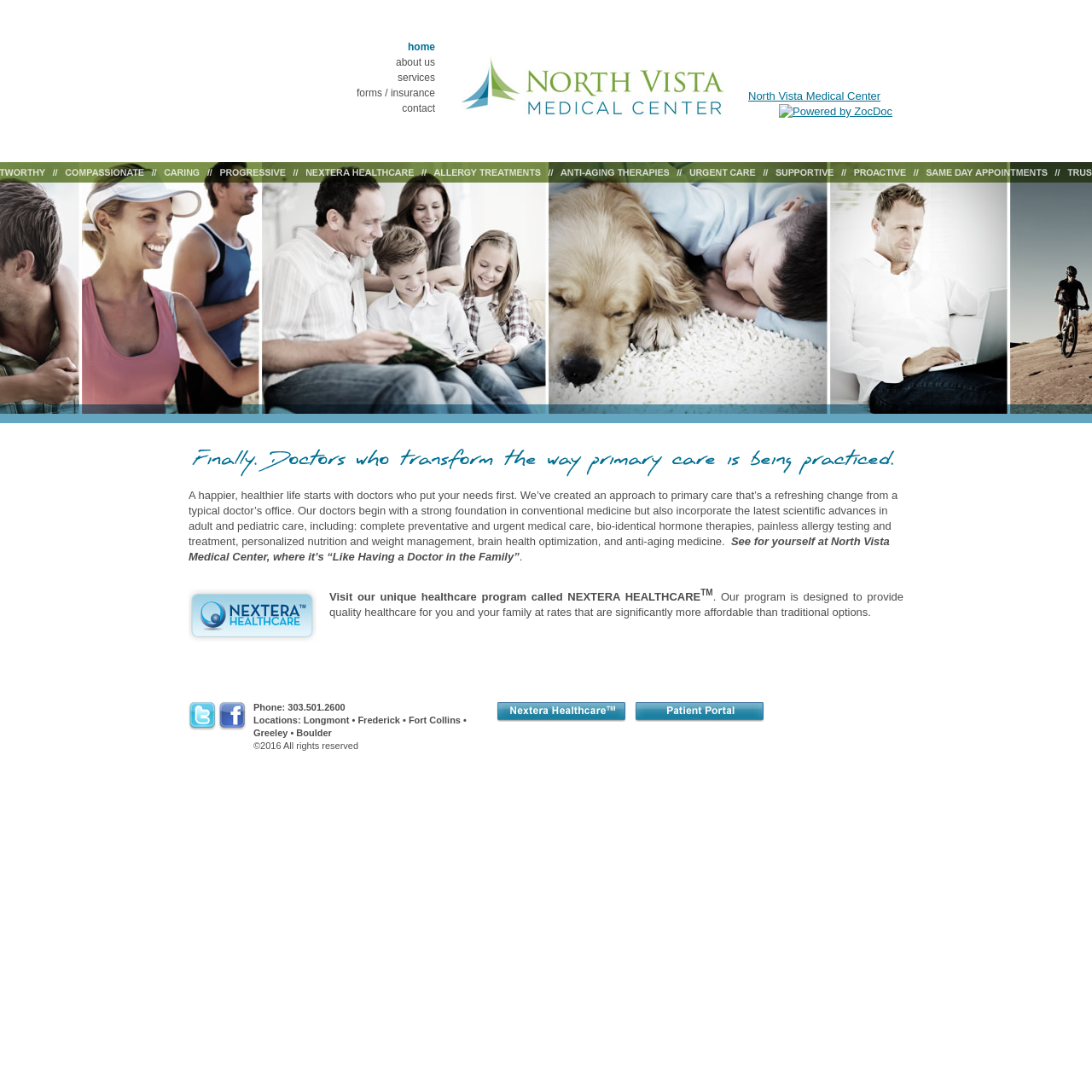How many locations does the medical center have?
Identify the answer in the screenshot and reply with a single word or phrase.

Five